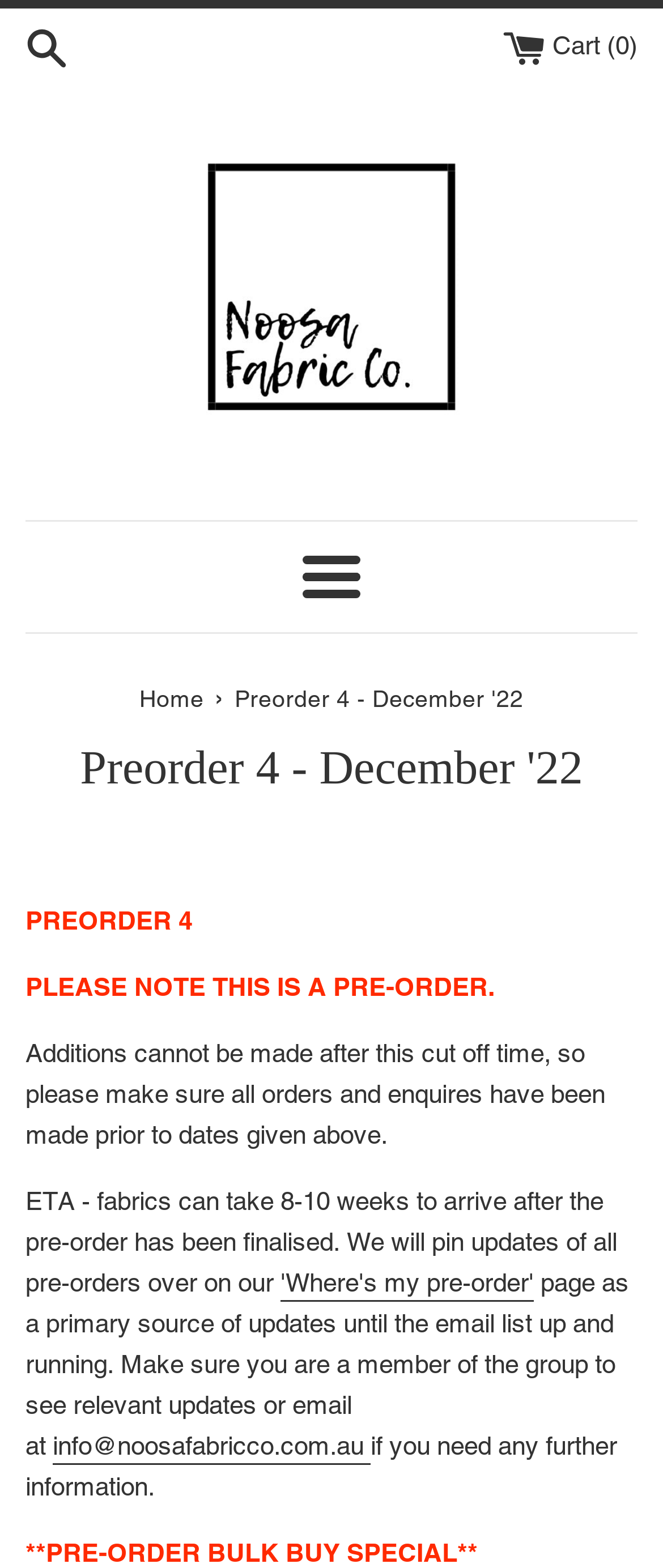From the screenshot, find the bounding box of the UI element matching this description: "title="Seattle Japanese Hospital"". Supply the bounding box coordinates in the form [left, top, right, bottom], each a float between 0 and 1.

None